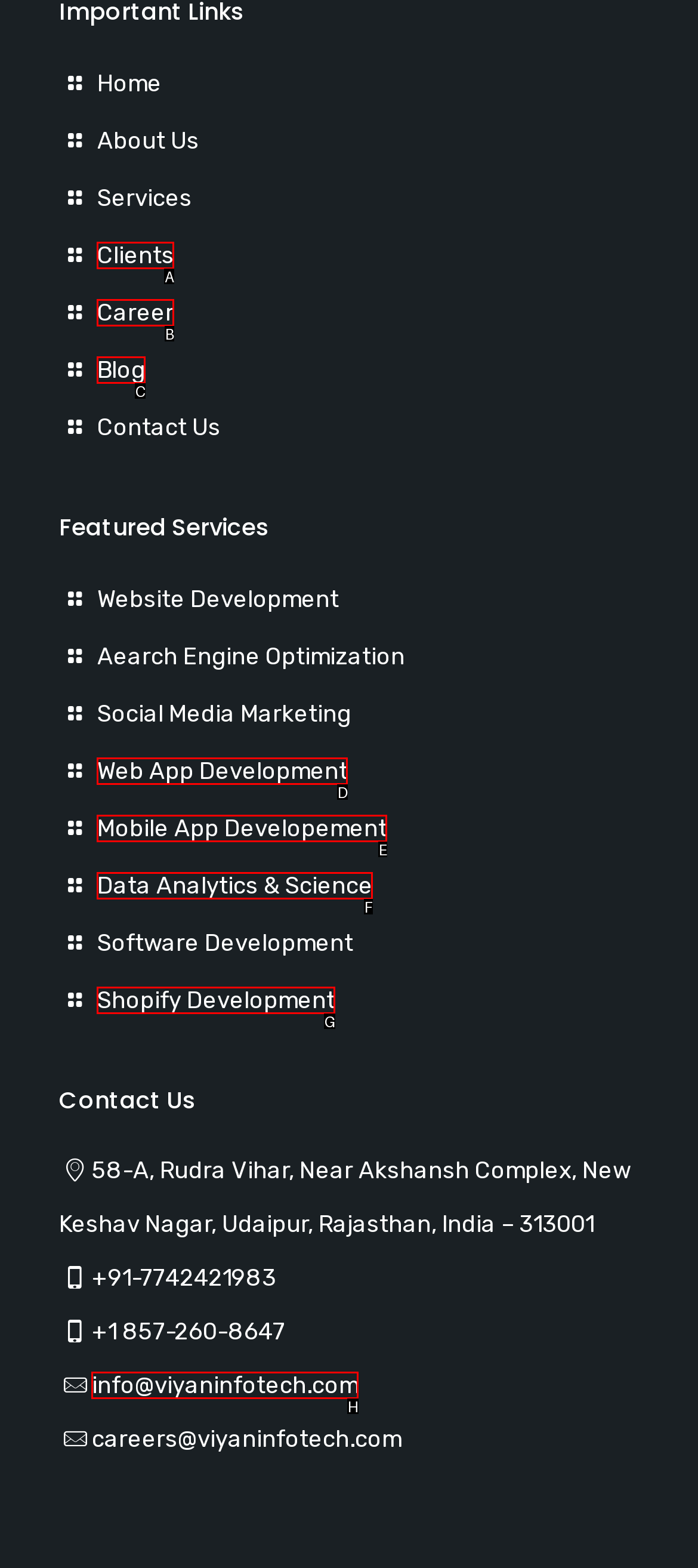From the given choices, identify the element that matches: Data Analytics & Science
Answer with the letter of the selected option.

F